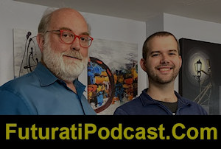What is the purpose of the text at the bottom of the image?
Please use the image to provide an in-depth answer to the question.

The text 'FuturatiPodcast.Com' prominently displayed at the bottom of the image suggests a connection to a podcast or discussion platform focused on futurism and innovative ideas, likely indicating that the two individuals are hosts of the podcast.